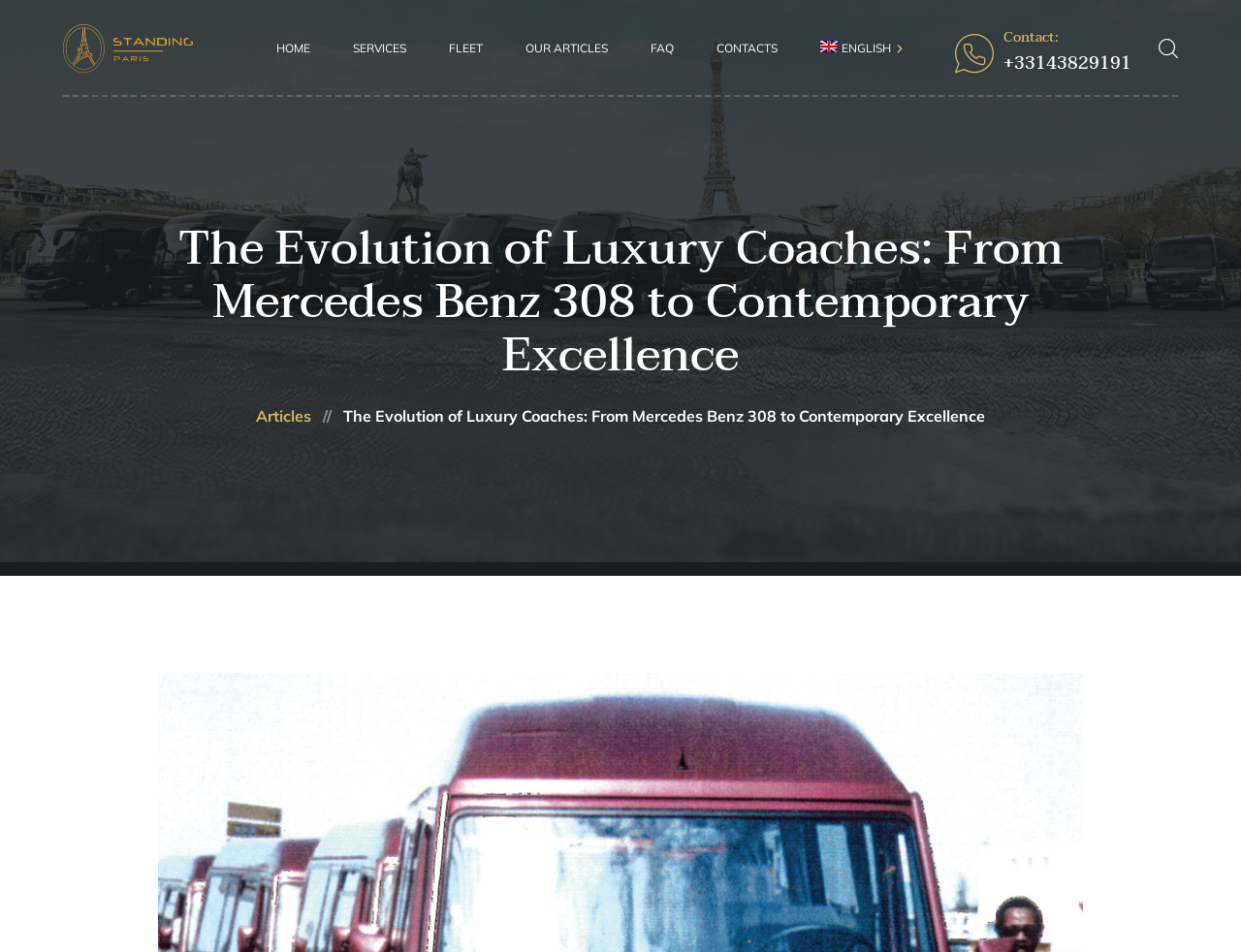Find the bounding box coordinates for the area that should be clicked to accomplish the instruction: "contact us".

[0.77, 0.025, 0.912, 0.081]